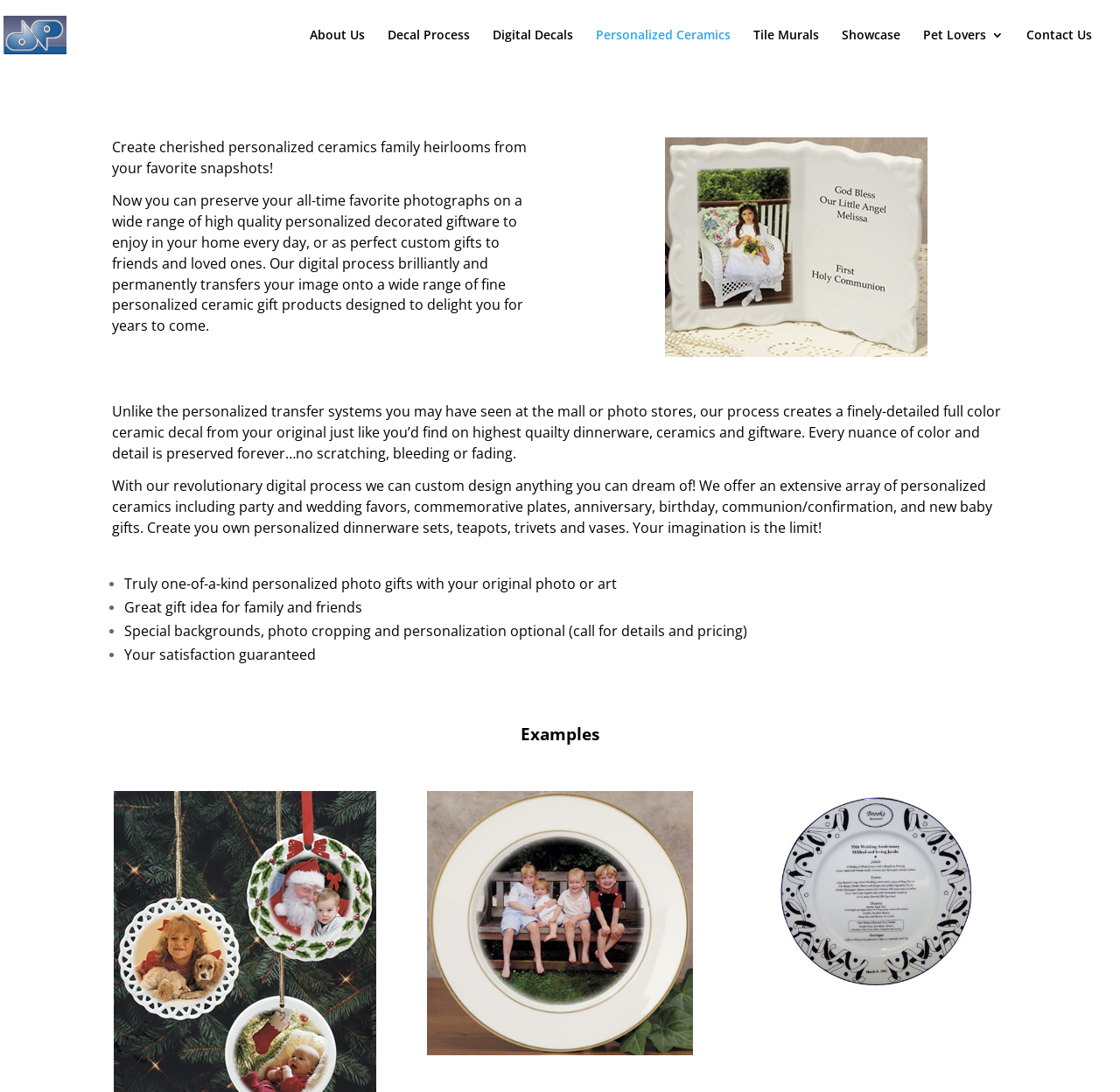Please give a succinct answer using a single word or phrase:
What type of products can be customized?

Ceramic gift products